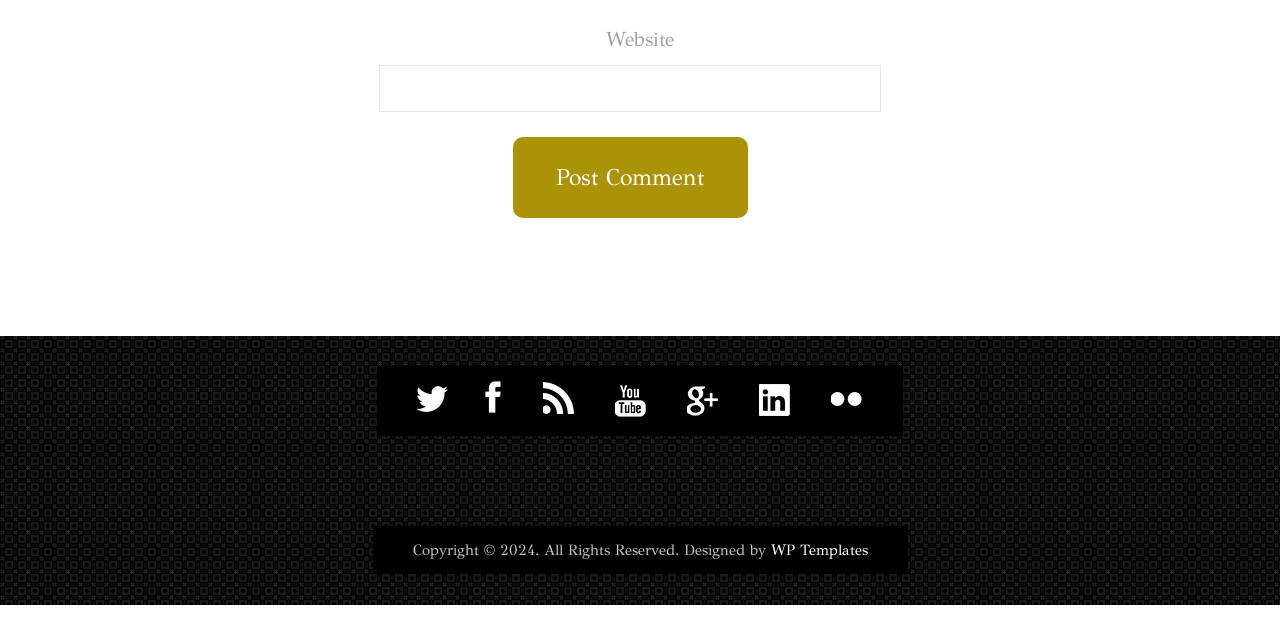Using a single word or phrase, answer the following question: 
What is the purpose of the textbox?

Post comment